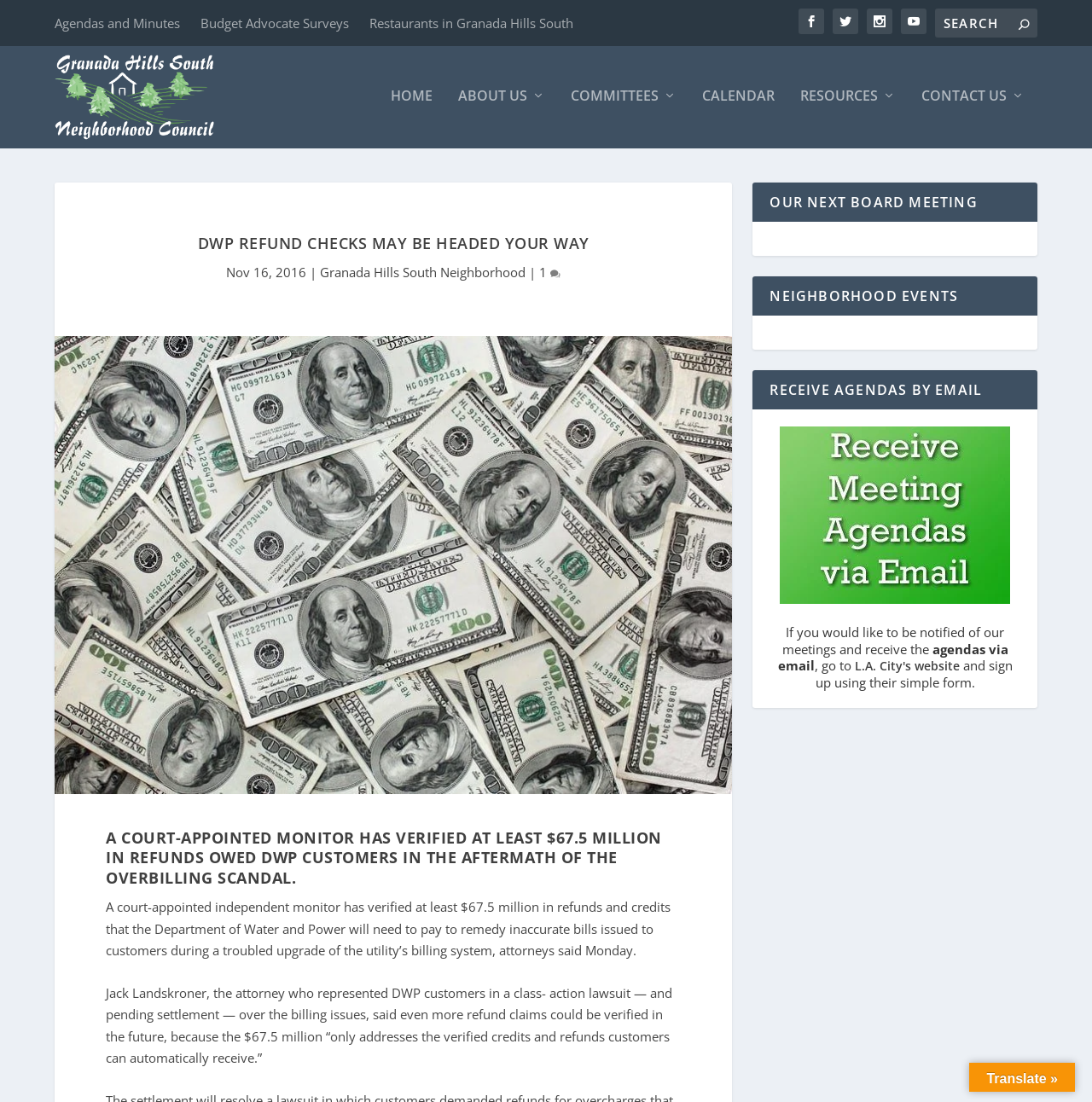What is the minimum amount of refunds owed to DWP customers?
Answer the question with a detailed explanation, including all necessary information.

The answer can be found in the heading 'A COURT-APPOINTED MONITOR HAS VERIFIED AT LEAST $67.5 MILLION IN REFUNDS OWED DWP CUSTOMERS IN THE AFTERMATH OF THE OVERBILLING SCANDAL.' which indicates that at least $67.5 million in refunds and credits will be paid to DWP customers.